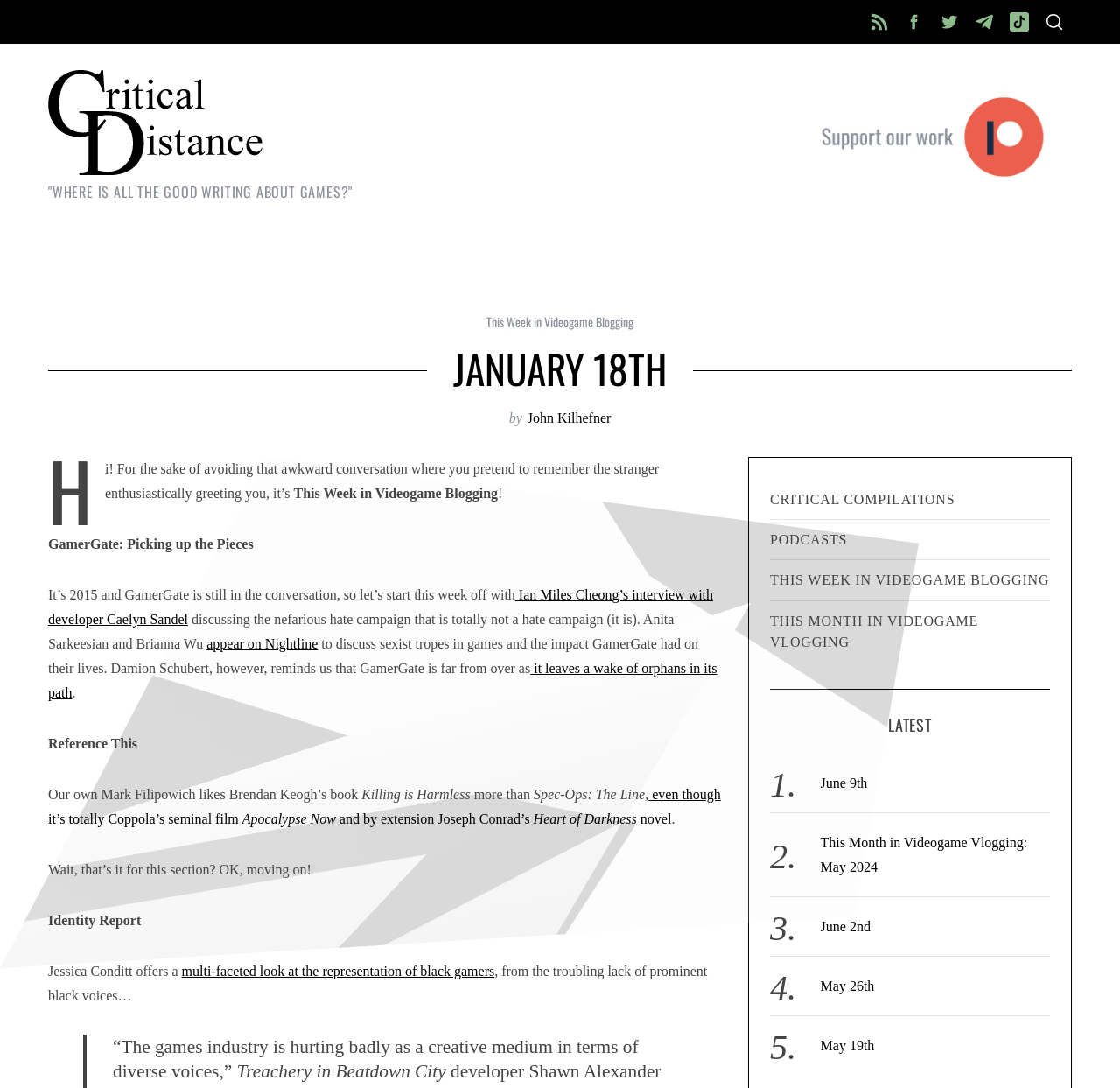Calculate the bounding box coordinates of the UI element given the description: "alt="Advertisement"".

[0.388, 0.089, 0.957, 0.162]